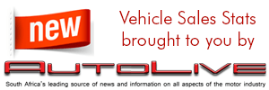Describe every aspect of the image in detail.

An eye-catching banner showcasing the latest "Vehicle Sales Stats," highlighted by the word "new" in a vibrant red text box, indicating fresh information for viewers. Beneath this, the AutoLive branding proudly claims its position as "South Africa's leading source of news and information on all aspects of the motor industry." The design emphasizes AutoLive's commitment to providing updated statistics and insights, reinforcing its role as a valuable resource for anyone interested in the automotive sector.